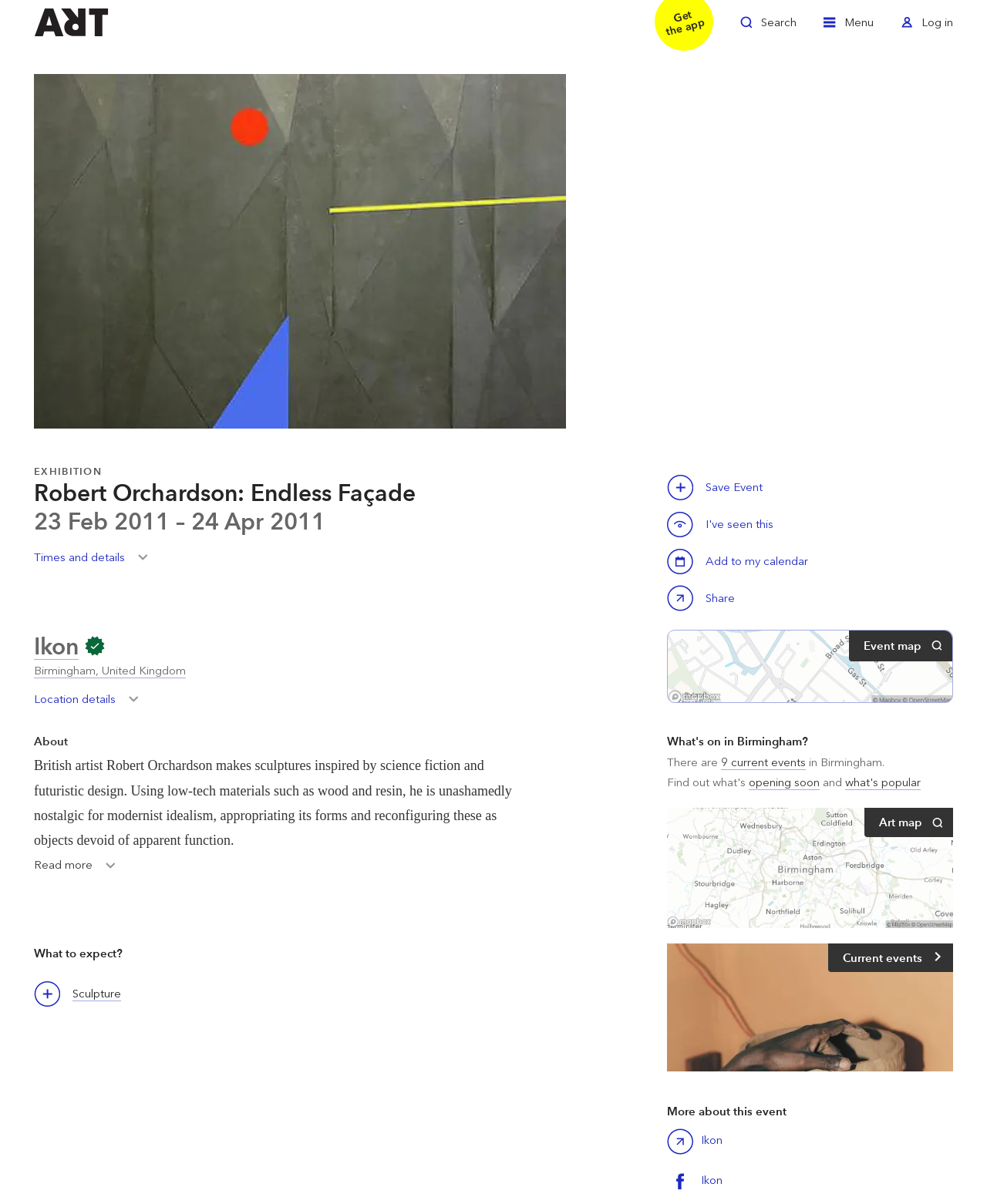Can you show the bounding box coordinates of the region to click on to complete the task described in the instruction: "Zoom in"?

[0.034, 0.061, 0.573, 0.356]